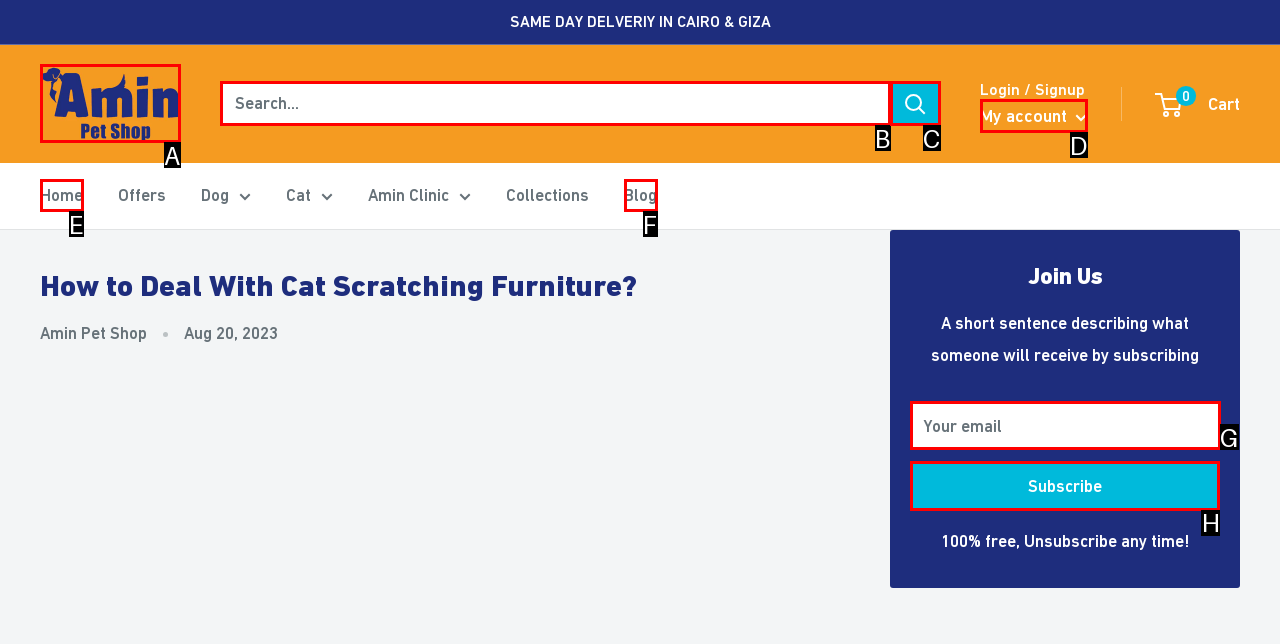Select the HTML element that needs to be clicked to carry out the task: Subscribe to the newsletter
Provide the letter of the correct option.

H